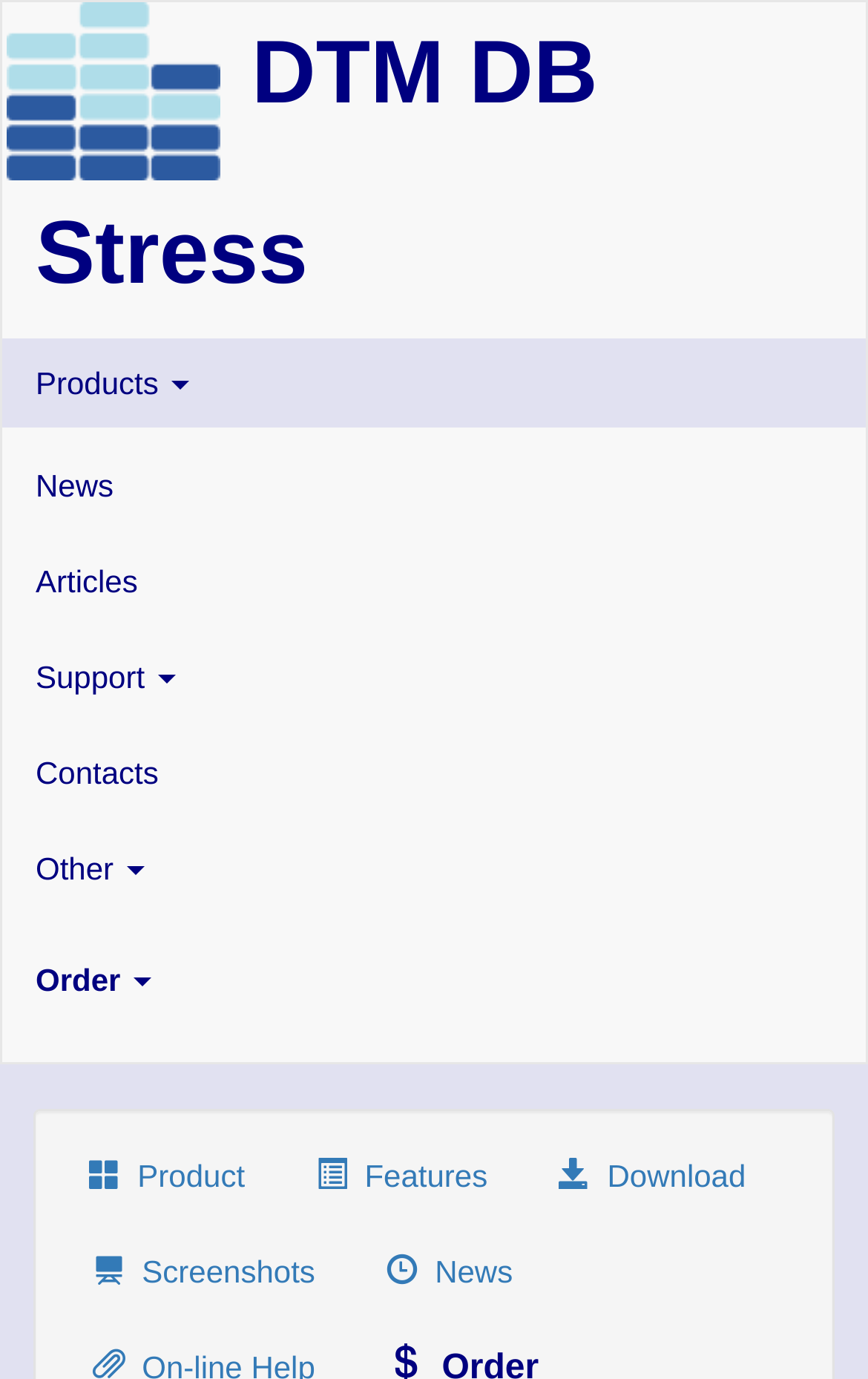Locate the bounding box coordinates of the element's region that should be clicked to carry out the following instruction: "read news". The coordinates need to be four float numbers between 0 and 1, i.e., [left, top, right, bottom].

[0.003, 0.319, 0.997, 0.383]